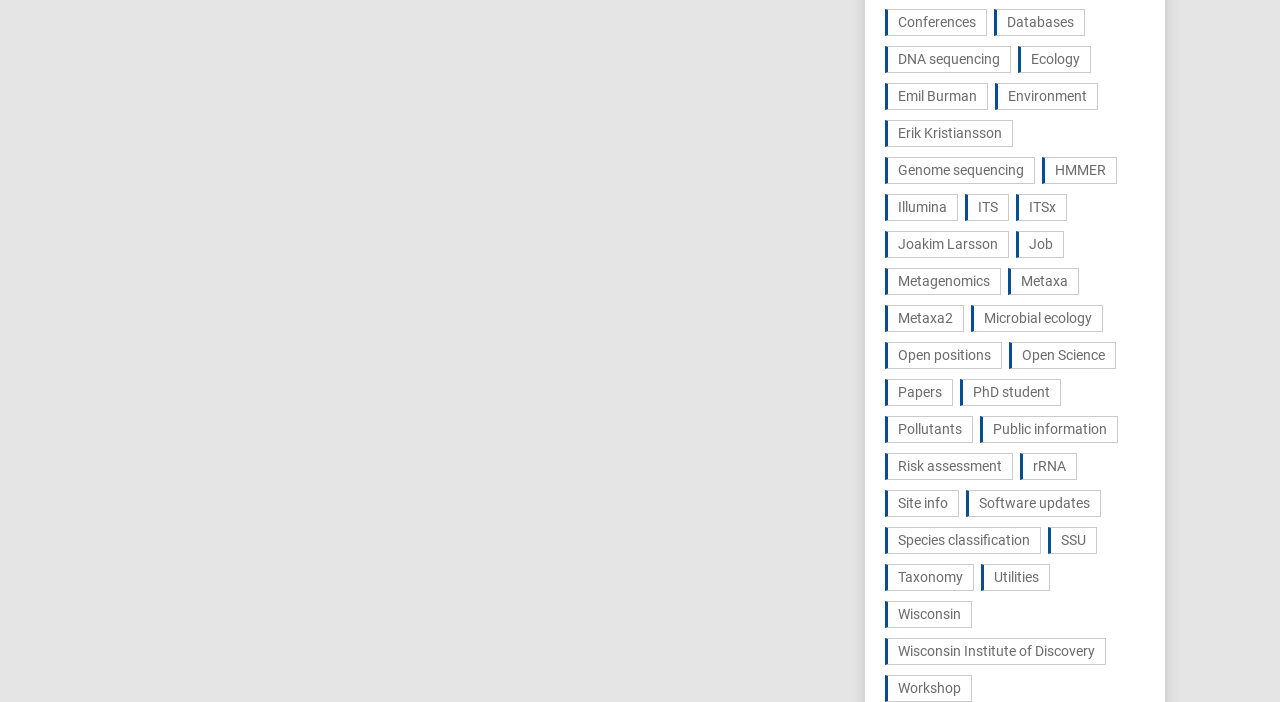How many items are related to DNA sequencing?
Give a one-word or short-phrase answer derived from the screenshot.

74